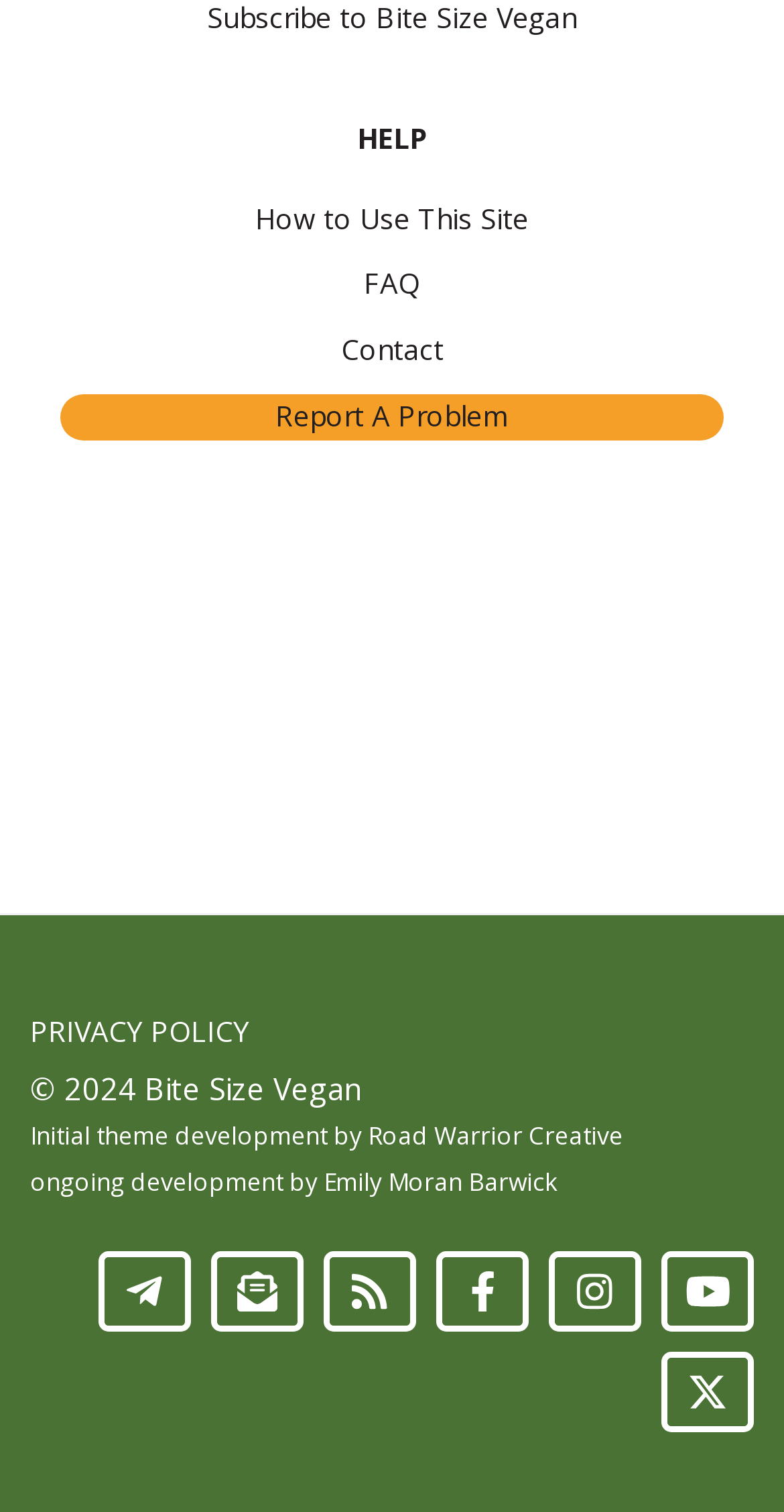What is the name of the person involved in ongoing development?
Look at the image and respond with a one-word or short-phrase answer.

Emily Moran Barwick